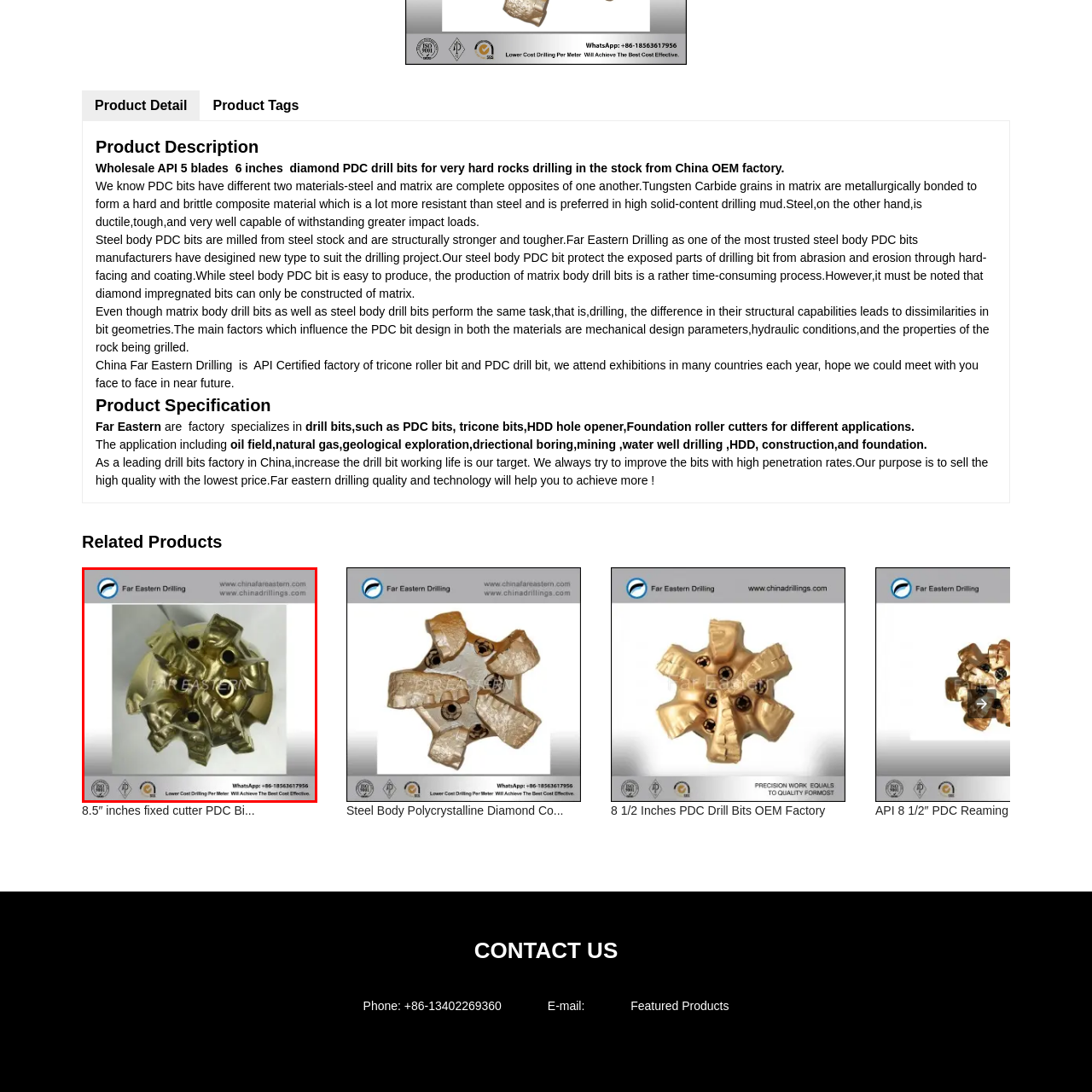What industries use the PDC bit? Look at the image outlined by the red bounding box and provide a succinct answer in one word or a brief phrase.

Oil fields, natural gas, mining